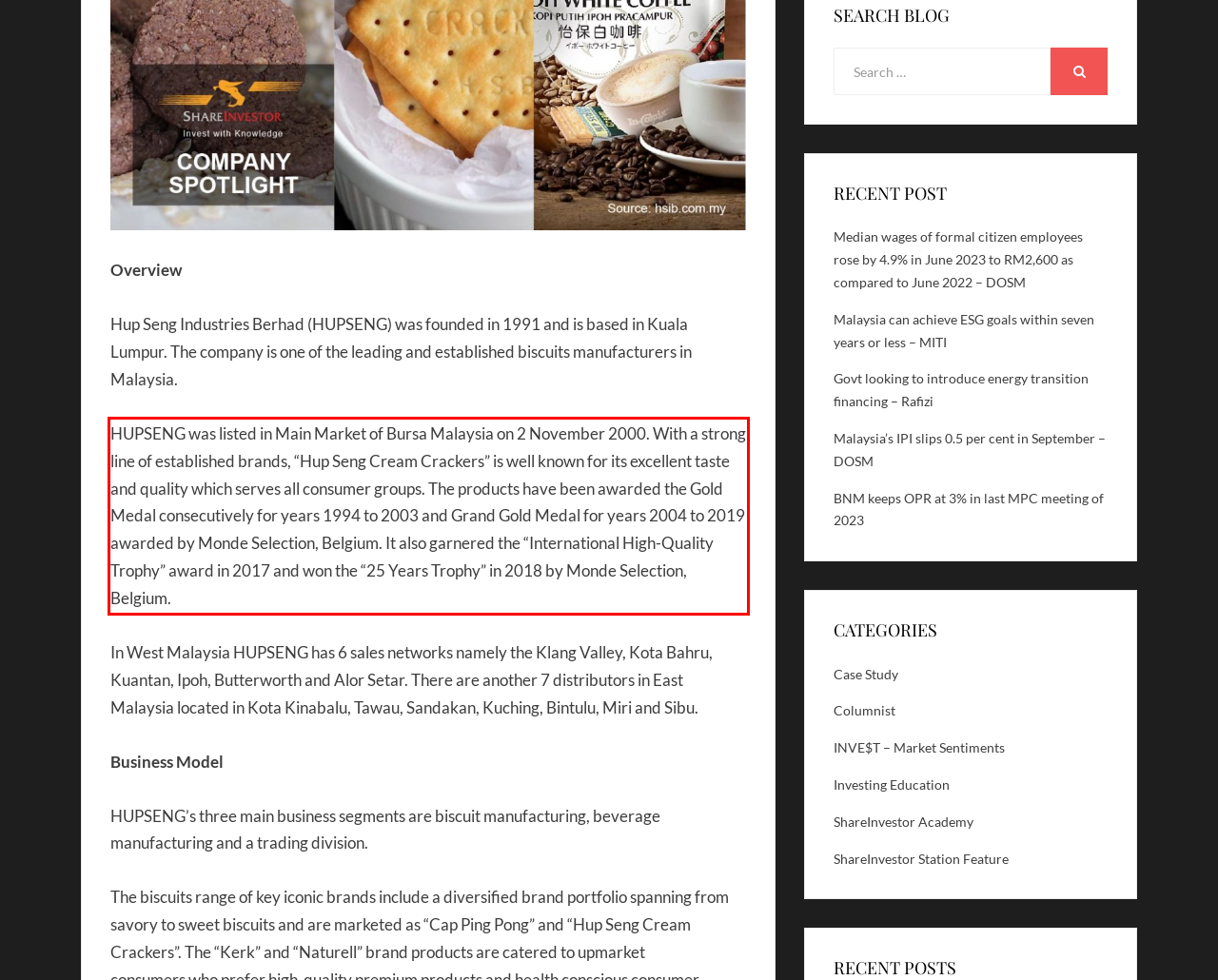Look at the webpage screenshot and recognize the text inside the red bounding box.

HUPSENG was listed in Main Market of Bursa Malaysia on 2 November 2000. With a strong line of established brands, “Hup Seng Cream Crackers” is well known for its excellent taste and quality which serves all consumer groups. The products have been awarded the Gold Medal consecutively for years 1994 to 2003 and Grand Gold Medal for years 2004 to 2019 awarded by Monde Selection, Belgium. It also garnered the “International High-Quality Trophy” award in 2017 and won the “25 Years Trophy” in 2018 by Monde Selection, Belgium.